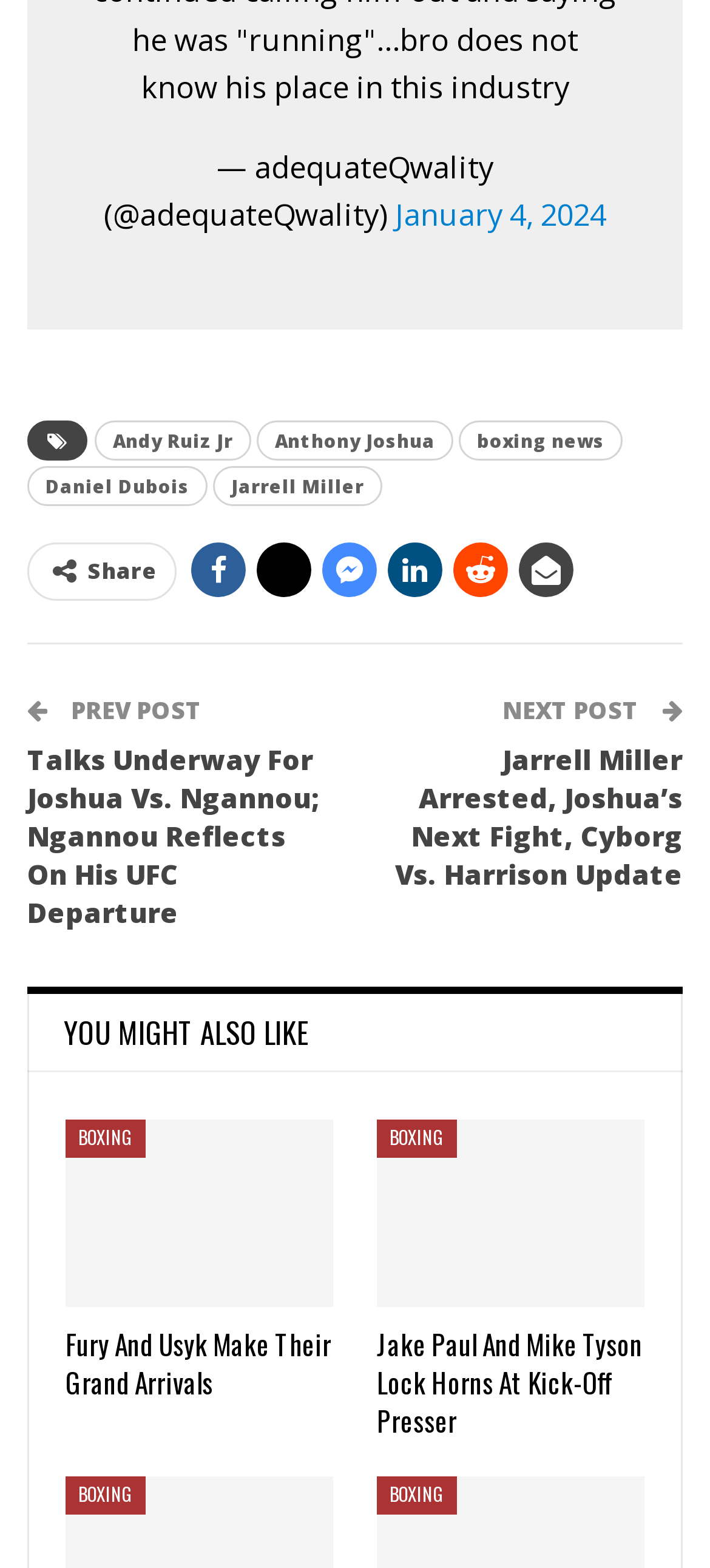Pinpoint the bounding box coordinates for the area that should be clicked to perform the following instruction: "Click on Andy Ruiz Jr".

[0.133, 0.269, 0.354, 0.294]